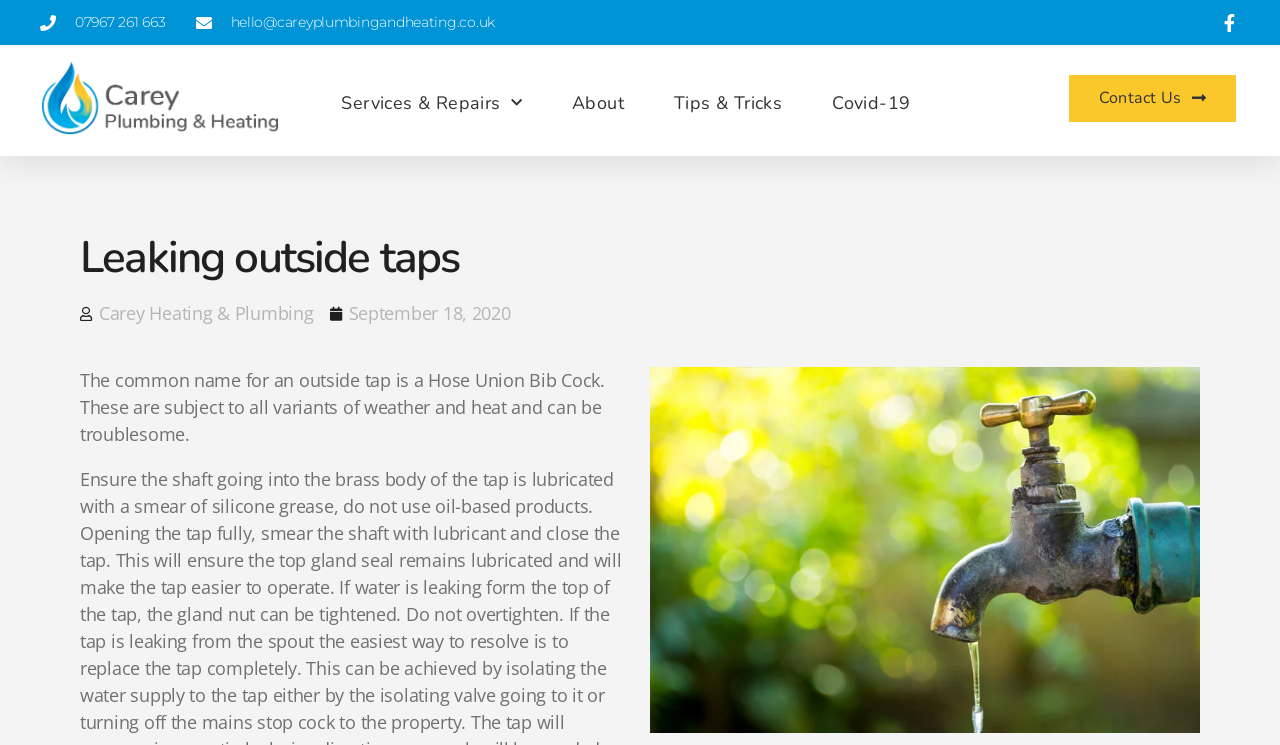How many navigation links are present in the top menu?
Answer the question with just one word or phrase using the image.

5